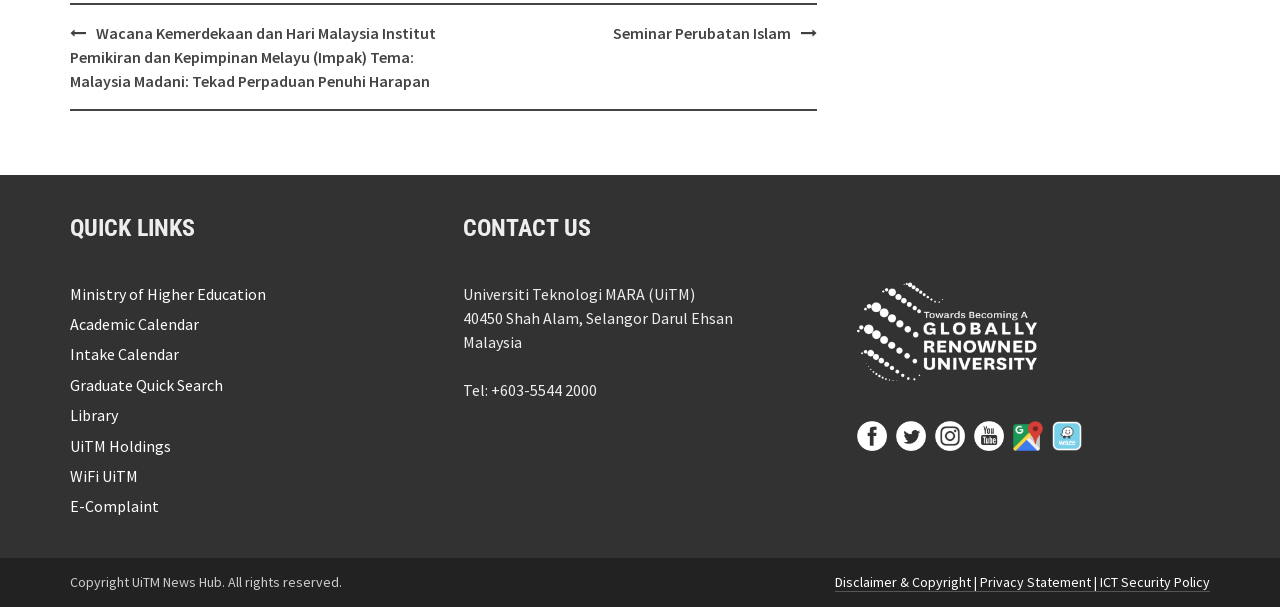Provide the bounding box coordinates of the HTML element this sentence describes: "Ministry of Higher Education". The bounding box coordinates consist of four float numbers between 0 and 1, i.e., [left, top, right, bottom].

[0.055, 0.467, 0.208, 0.5]